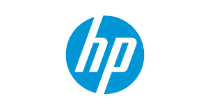Generate a detailed narrative of the image.

The image features the iconic blue logo of HP (Hewlett-Packard), prominently displayed on a white background. This logo represents HP's brand identity, highlighting its dedication to technology and innovation in computing and printing solutions. Positioned within a section of a webpage focused on providing information about HP certification exams, the logo is accompanied by a message encouraging users to prepare for their HP certification exams with confidence. The overall design suggests a commitment to helping individuals succeed in their certification journeys, reinforcing the importance of HP’s products and services in the realm of professional certification.